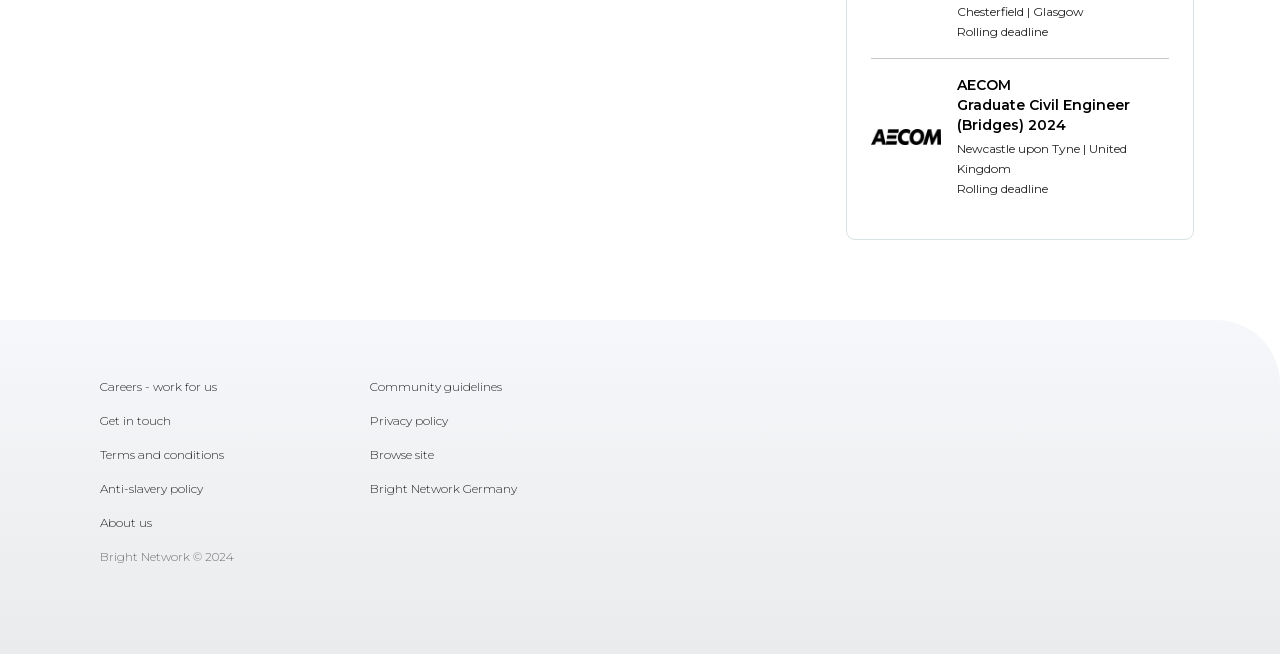Give a one-word or phrase response to the following question: What is the copyright year mentioned at the bottom of the webpage?

2024